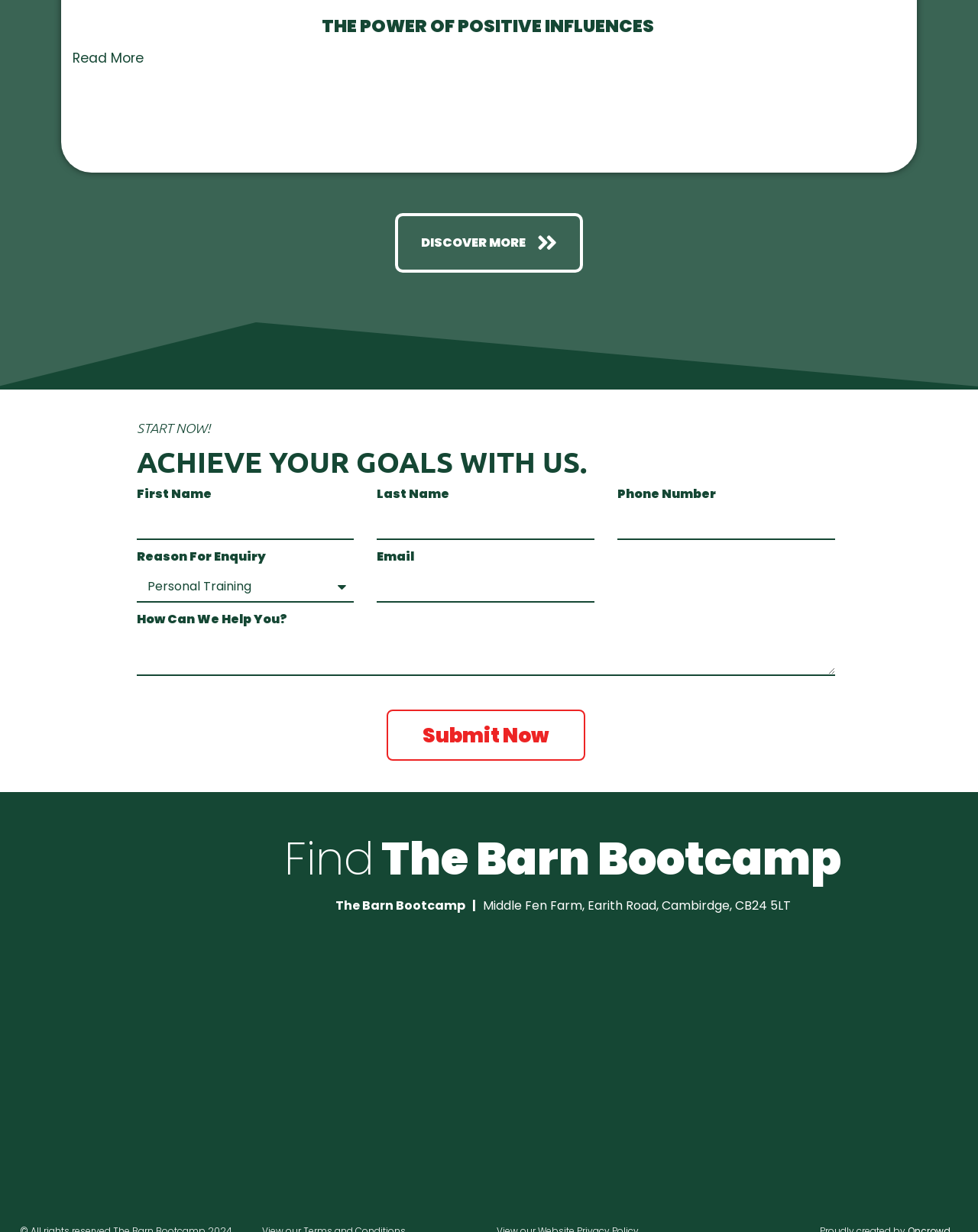Using the elements shown in the image, answer the question comprehensively: What is the purpose of the 'Submit Now' button?

The 'Submit Now' button is located at the bottom of the form, and its purpose is to submit the user's input in the form to the server.